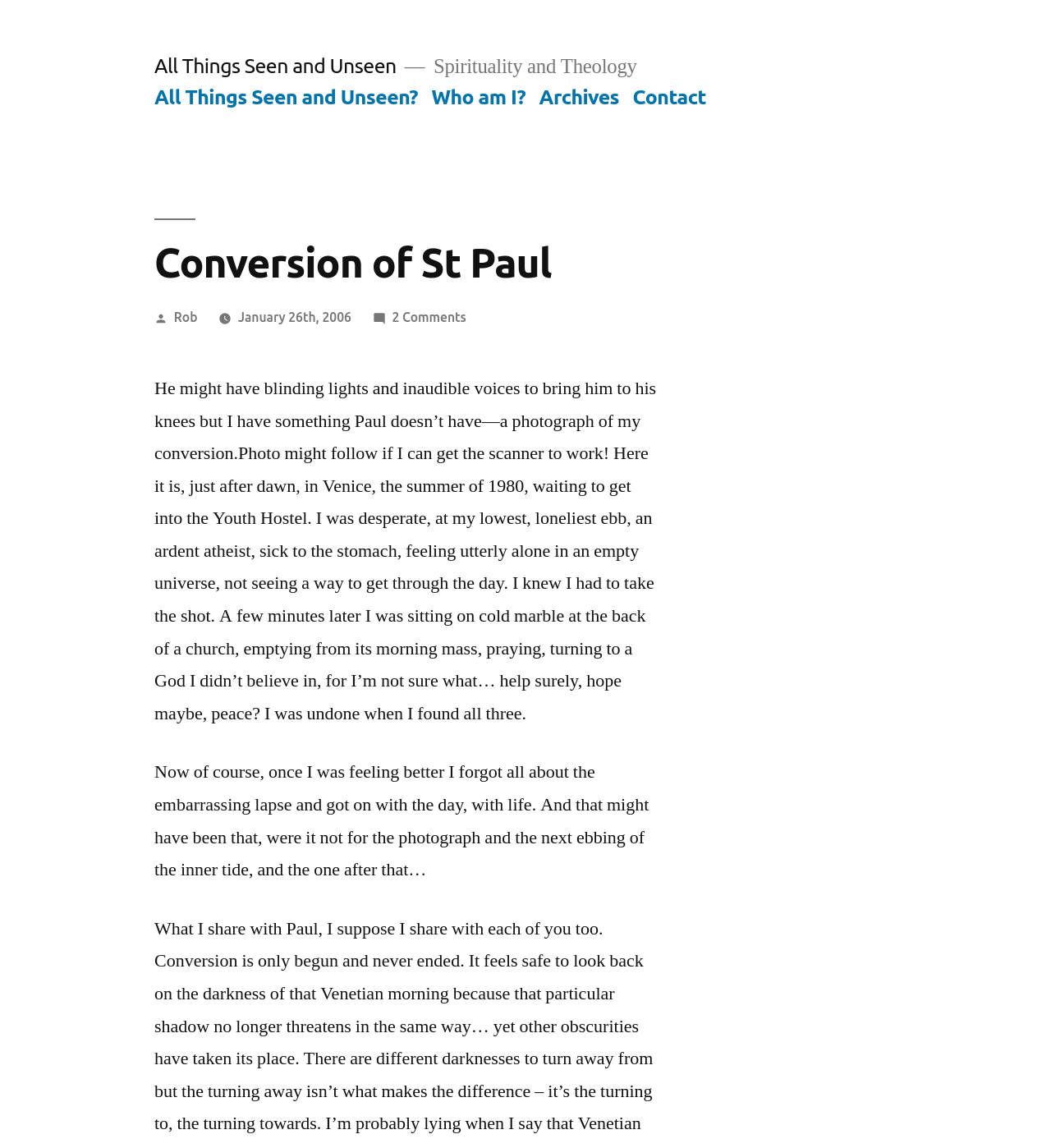What was the author feeling before they prayed?
Give a detailed explanation using the information visible in the image.

The author describes their state before praying as 'desperate, at my lowest, loneliest ebb, an ardent atheist, sick to the stomach, feeling utterly alone in an empty universe', which is mentioned in the text with bounding box coordinates [0.147, 0.328, 0.624, 0.632].